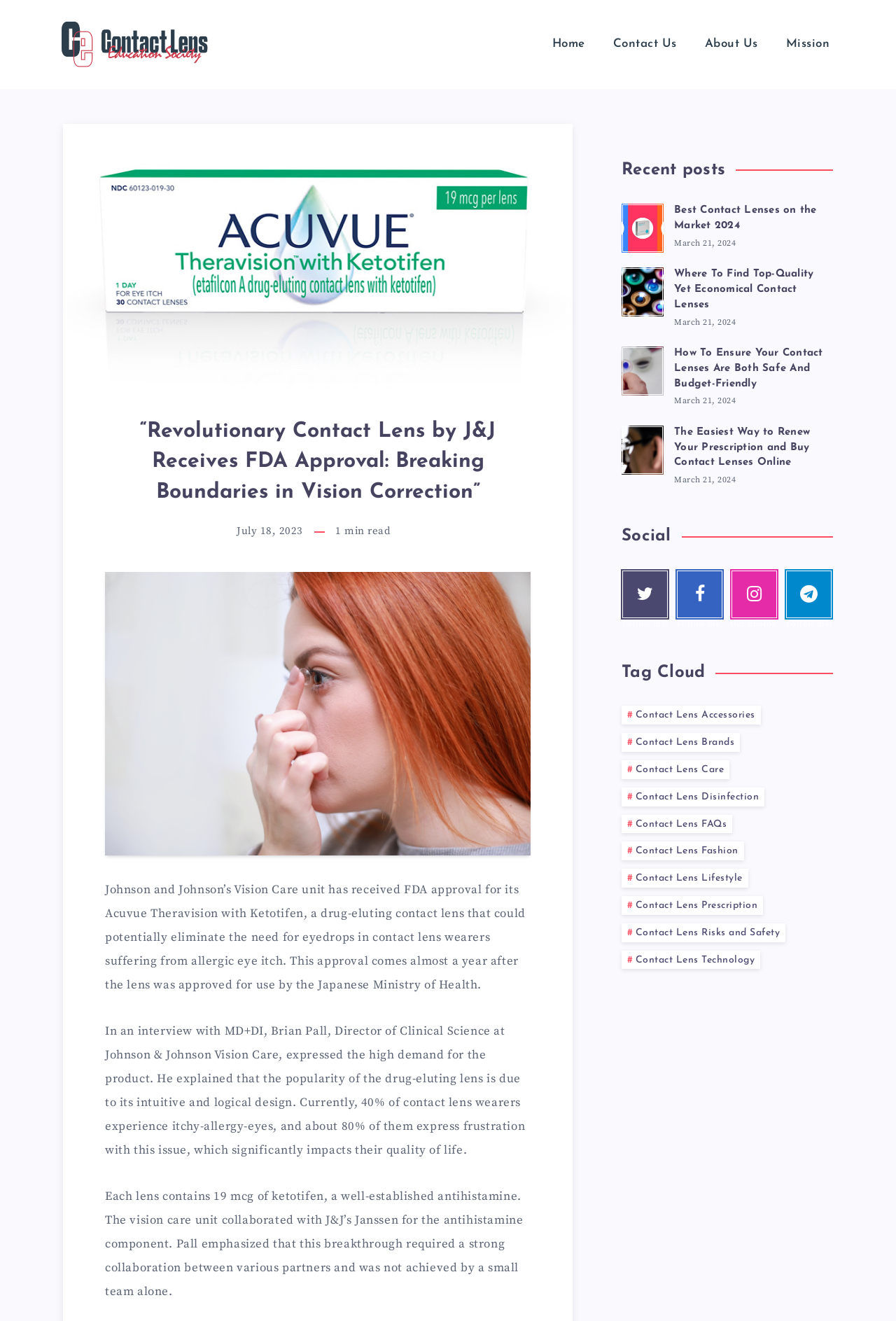Please answer the following question using a single word or phrase: 
What is the purpose of the drug-eluting contact lens?

Eliminate need for eyedrops